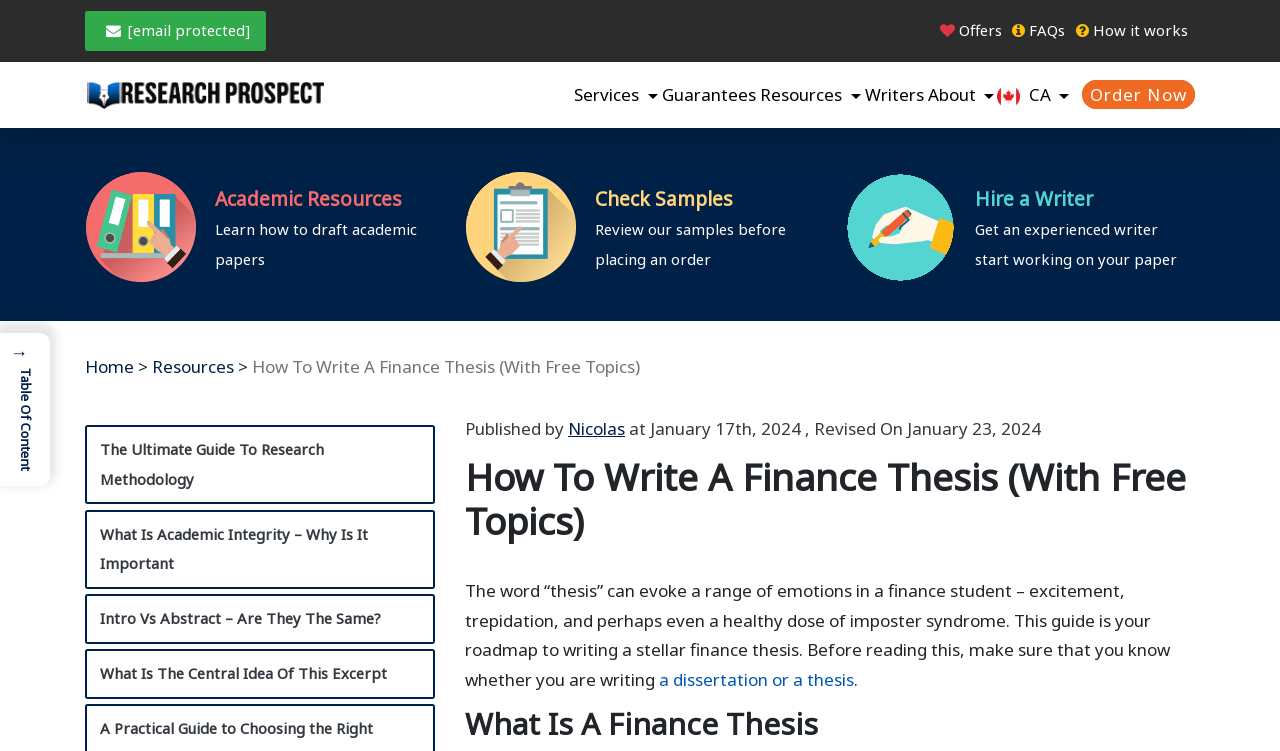Identify the bounding box coordinates for the UI element described as: "→ Table Of Content".

[0.0, 0.443, 0.039, 0.647]